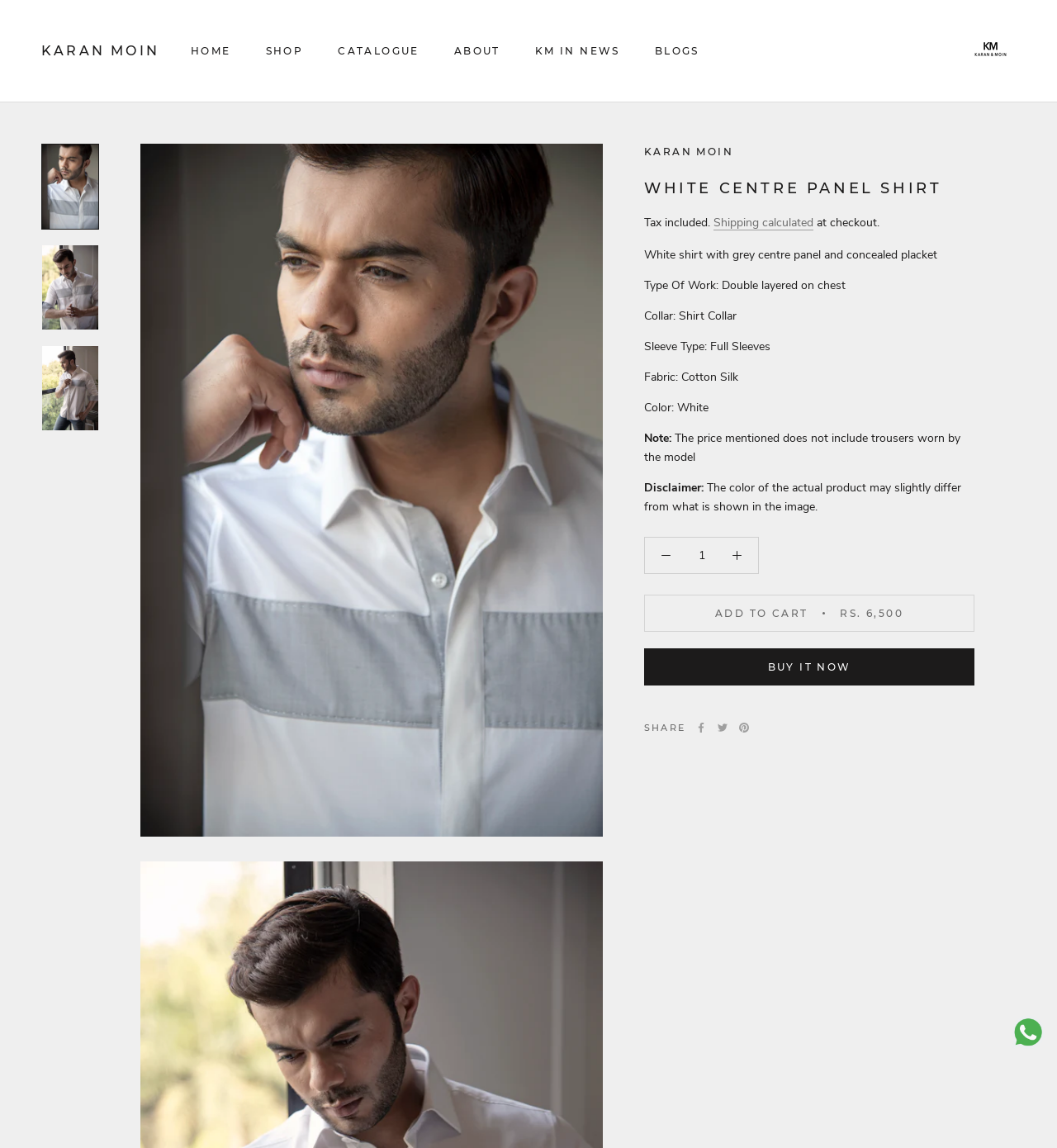Identify the bounding box coordinates of the HTML element based on this description: "KM in NEWSKM in NEWS".

[0.506, 0.039, 0.587, 0.05]